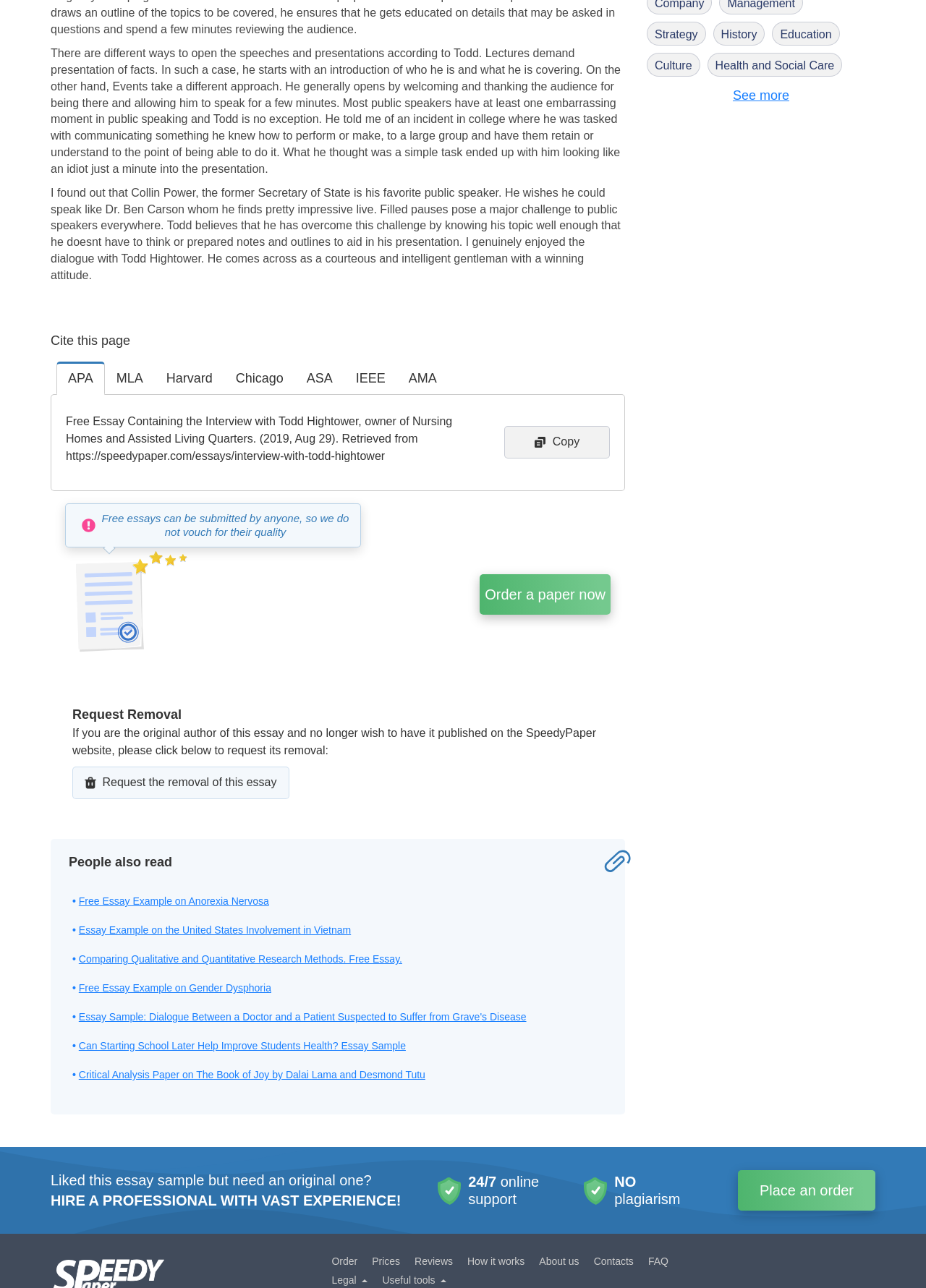Please identify the bounding box coordinates of where to click in order to follow the instruction: "Read the essay on Anorexia Nervosa".

[0.085, 0.695, 0.29, 0.704]